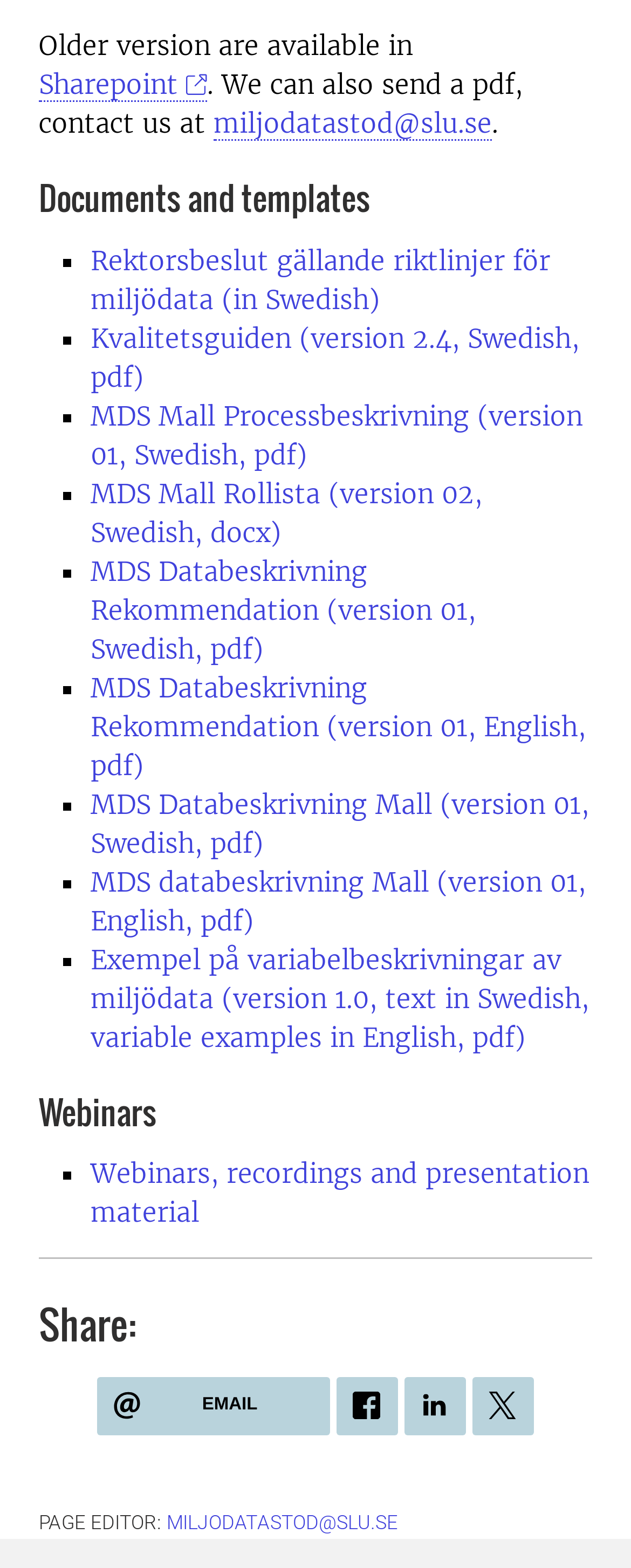Provide a brief response using a word or short phrase to this question:
What is the purpose of the 'Share:' section?

Sharing documents